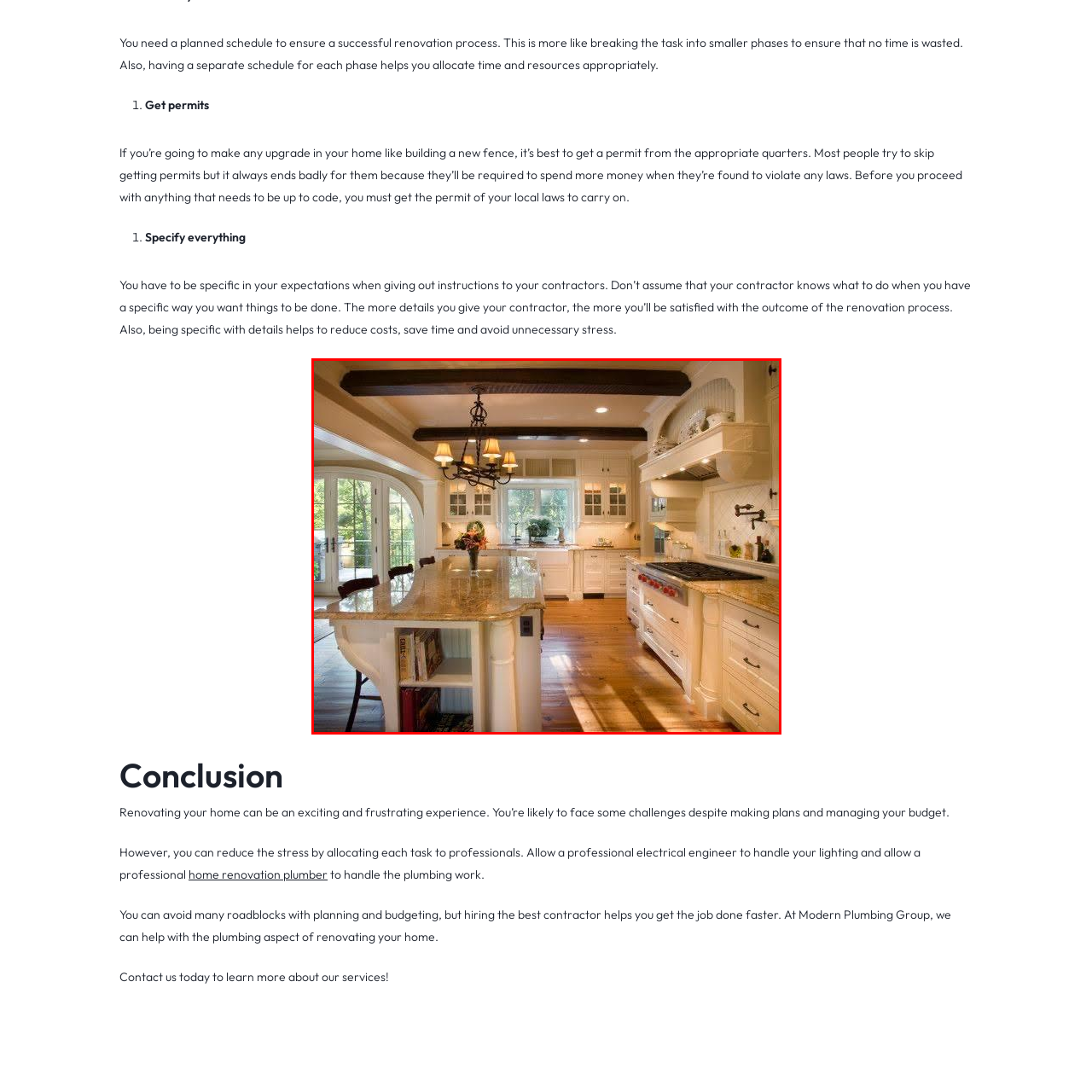Elaborate on the details of the image that is highlighted by the red boundary.

The image depicts a beautifully renovated kitchen that showcases a harmonious blend of modern design and classic elegance. The space features a spacious island with a golden stone countertop, complemented by white cabinetry that provides ample storage. Elegant wooden beams span the ceiling, adding warmth and character to the room. A chandelier with multiple lamps hangs above the island, enhancing the inviting atmosphere. Natural light floods the space through large windows, offering views of the greenery outside. This kitchen is not only designed for functionality but also reflects a meticulous attention to detail, making it an ideal spot for cooking and entertaining. Designing such a kitchen requires thoughtful planning and specification to achieve a successful renovation, emphasizing the importance of clear communication with contractors and proper project scheduling.